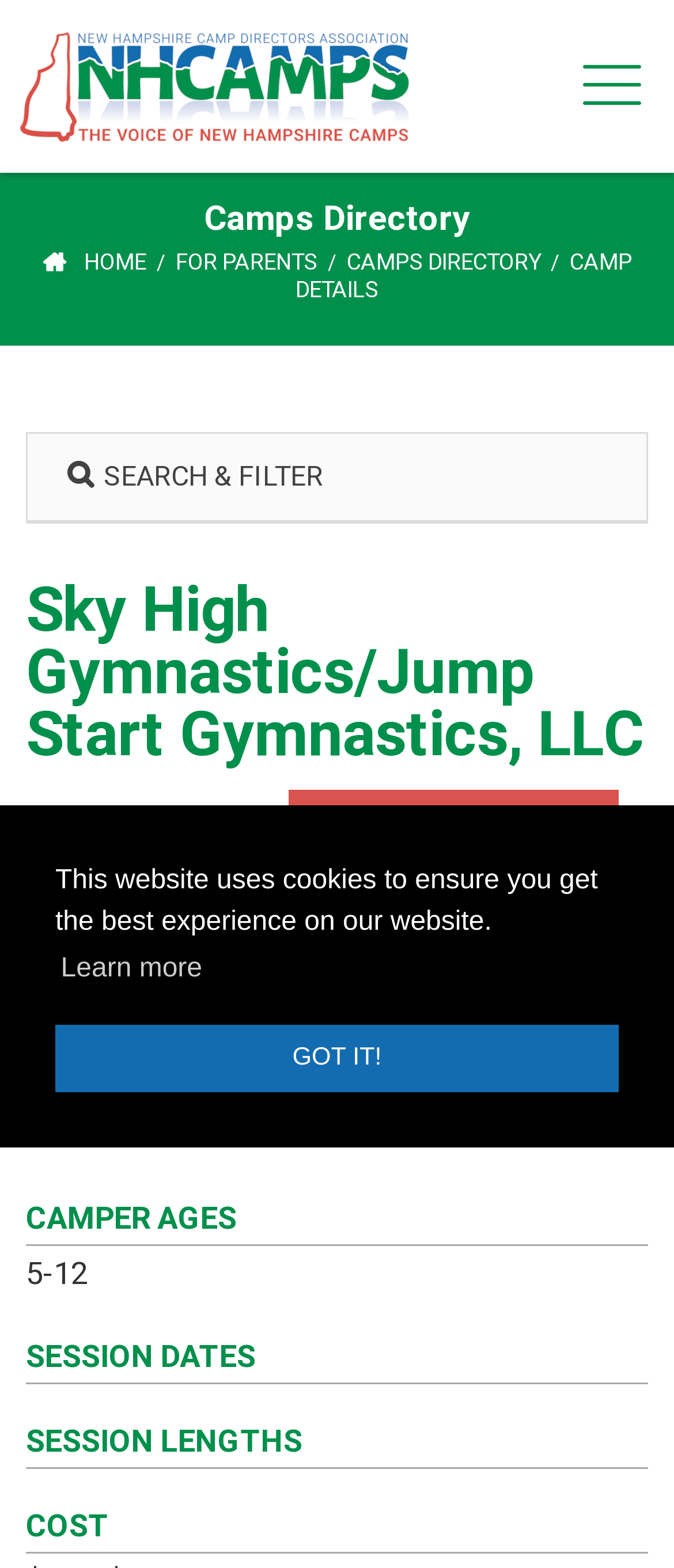Pinpoint the bounding box coordinates of the element to be clicked to execute the instruction: "search camps directory".

[0.1, 0.291, 0.479, 0.318]